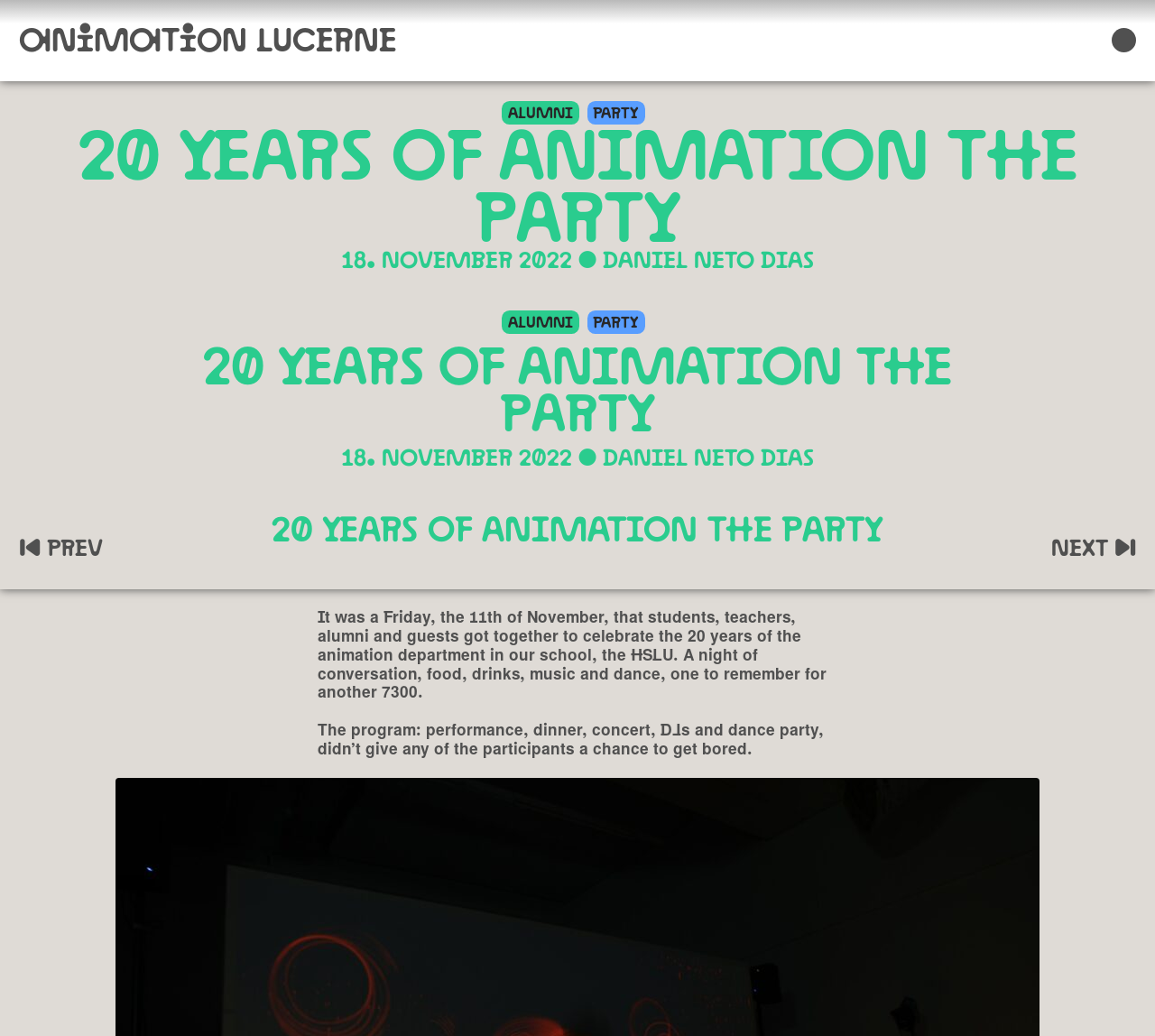Pinpoint the bounding box coordinates of the clickable element needed to complete the instruction: "Click Watch Films". The coordinates should be provided as four float numbers between 0 and 1: [left, top, right, bottom].

[0.0, 0.078, 1.0, 0.201]